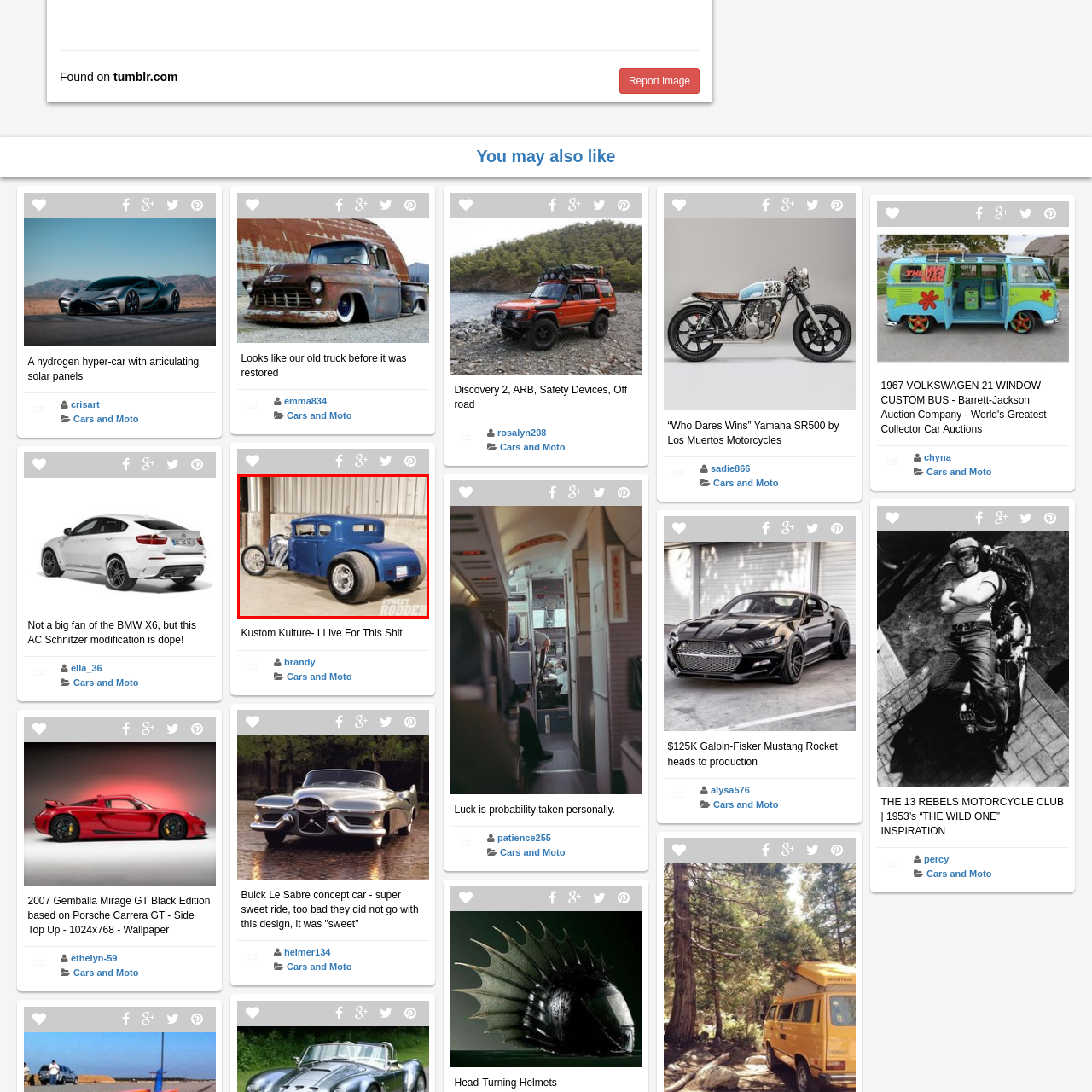What is the color of the hot rod's paint job?
Pay attention to the image within the red bounding box and answer using just one word or a concise phrase.

blue